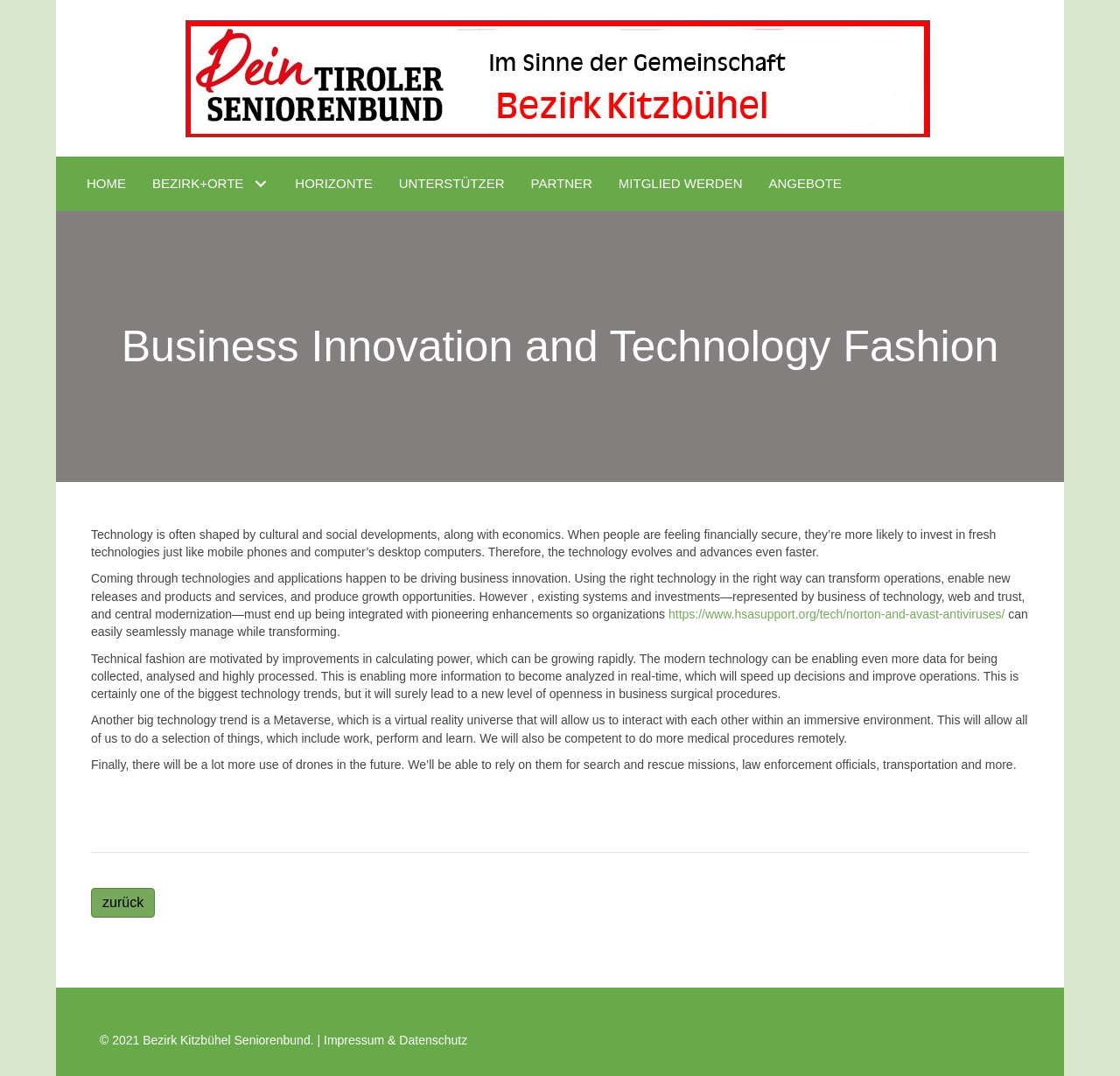Given the description https://www.hsasupport.org/tech/norton-and-avast-antiviruses/, predict the bounding box coordinates of the UI element. Ensure the coordinates are in the format (top-left x, top-left y, bottom-right x, bottom-right y) and all values are between 0 and 1.

[0.597, 0.564, 0.897, 0.577]